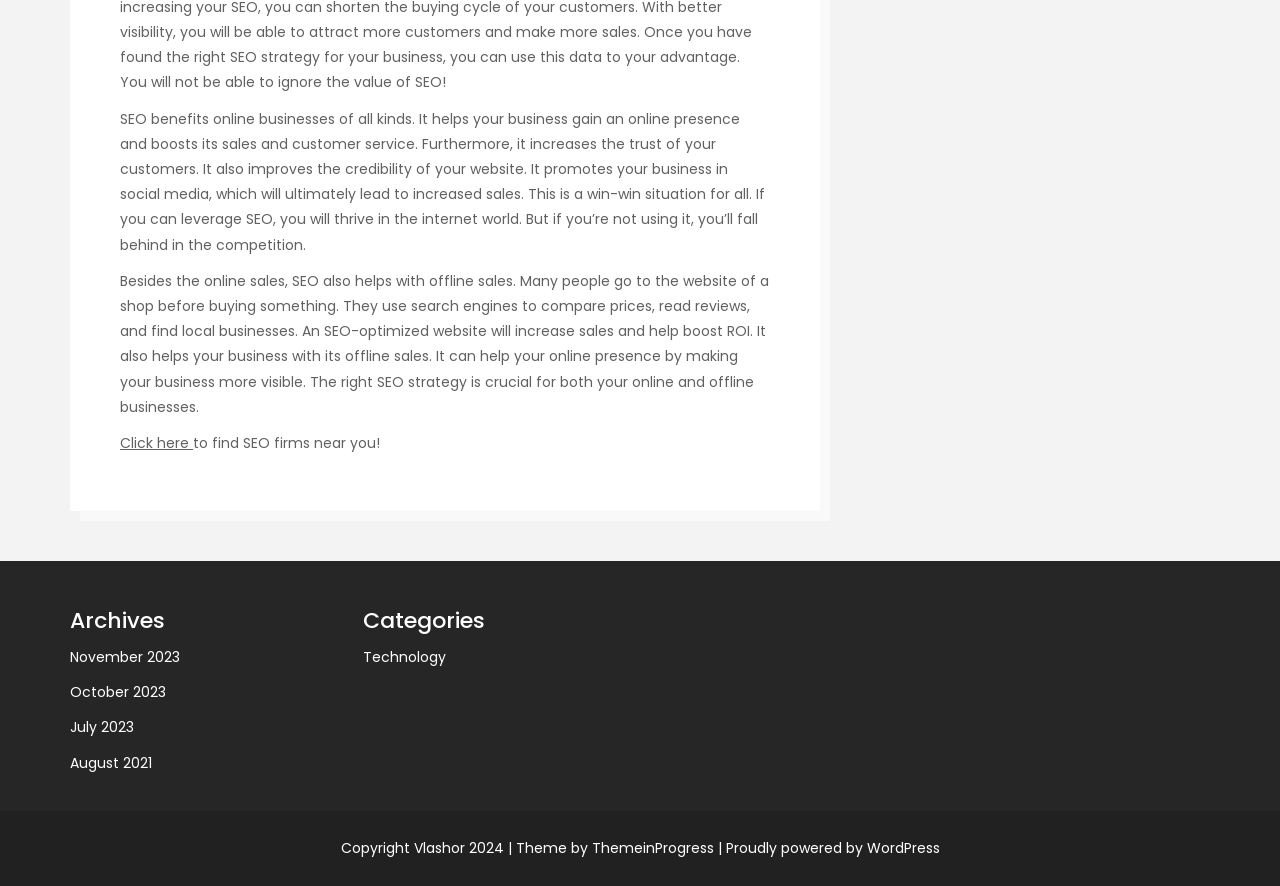What is the category of the post 'November 2023'?
Can you provide an in-depth and detailed response to the question?

The link 'November 2023' is a child element of the heading 'Archives', indicating that it is a category of archived posts.